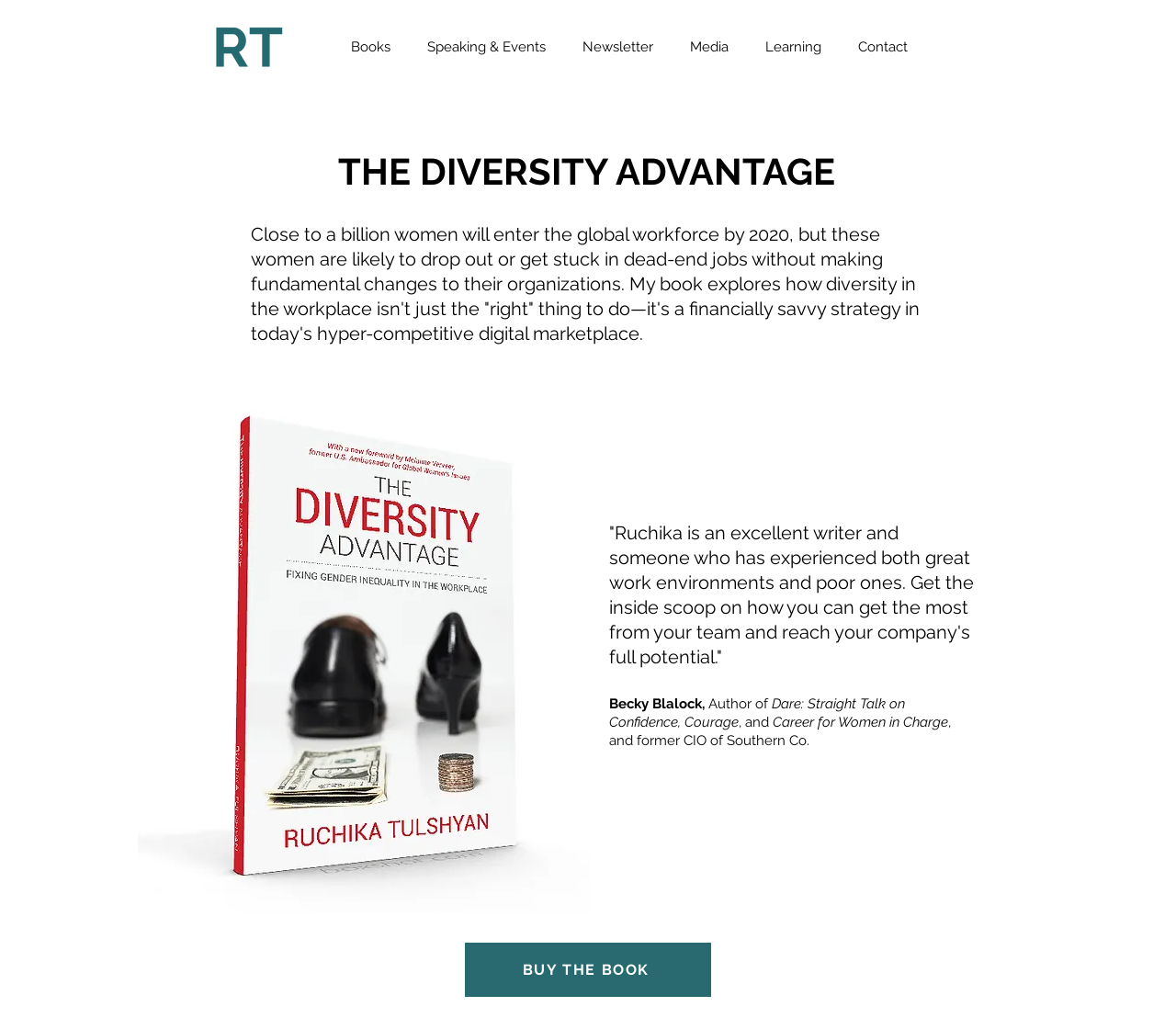Pinpoint the bounding box coordinates of the area that should be clicked to complete the following instruction: "Click the RT icon". The coordinates must be given as four float numbers between 0 and 1, i.e., [left, top, right, bottom].

[0.179, 0.01, 0.242, 0.083]